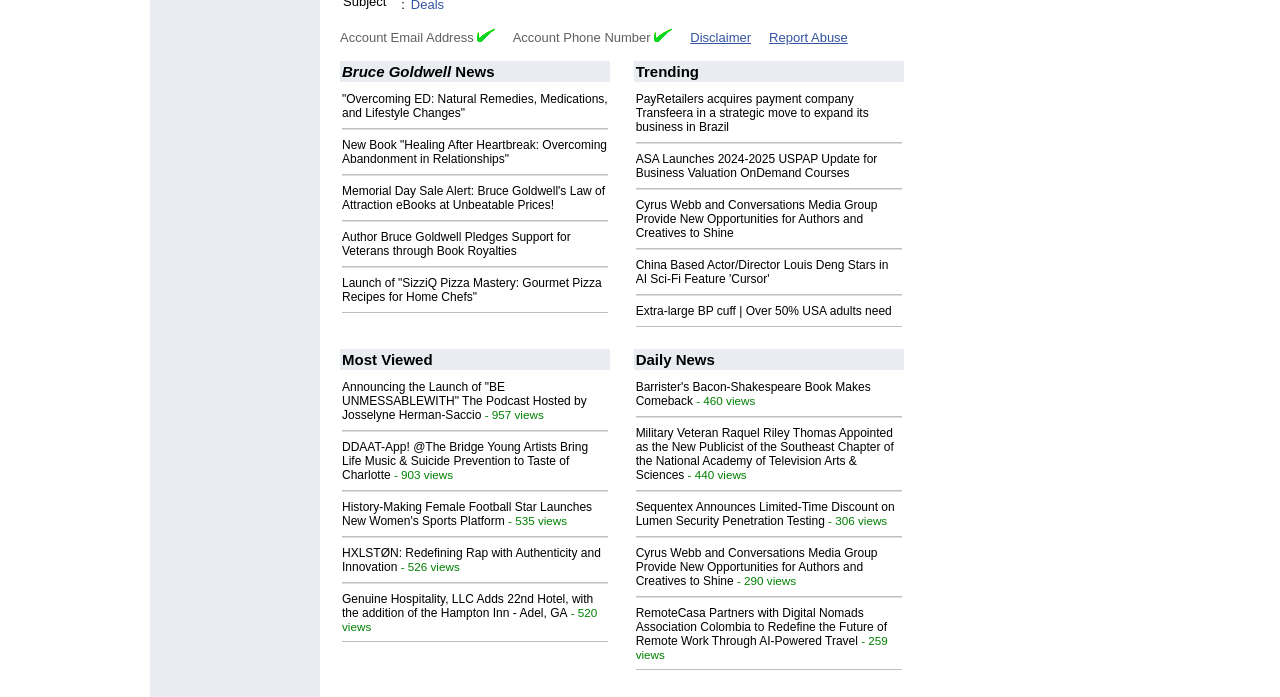Kindly respond to the following question with a single word or a brief phrase: 
What is the email address type?

Account Email Address